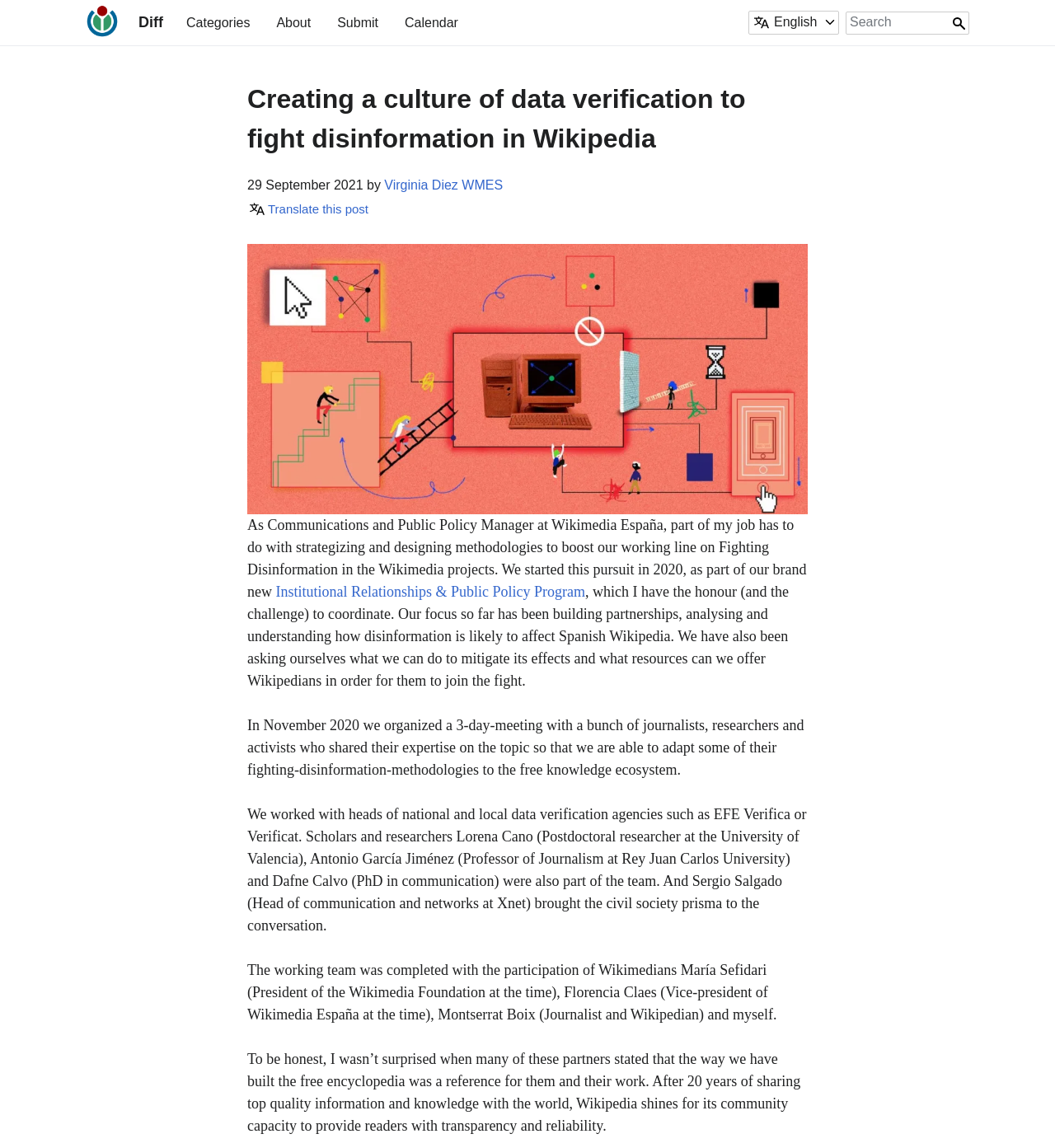Please specify the bounding box coordinates of the area that should be clicked to accomplish the following instruction: "Click on the 'Categories' link". The coordinates should consist of four float numbers between 0 and 1, i.e., [left, top, right, bottom].

[0.17, 0.005, 0.243, 0.034]